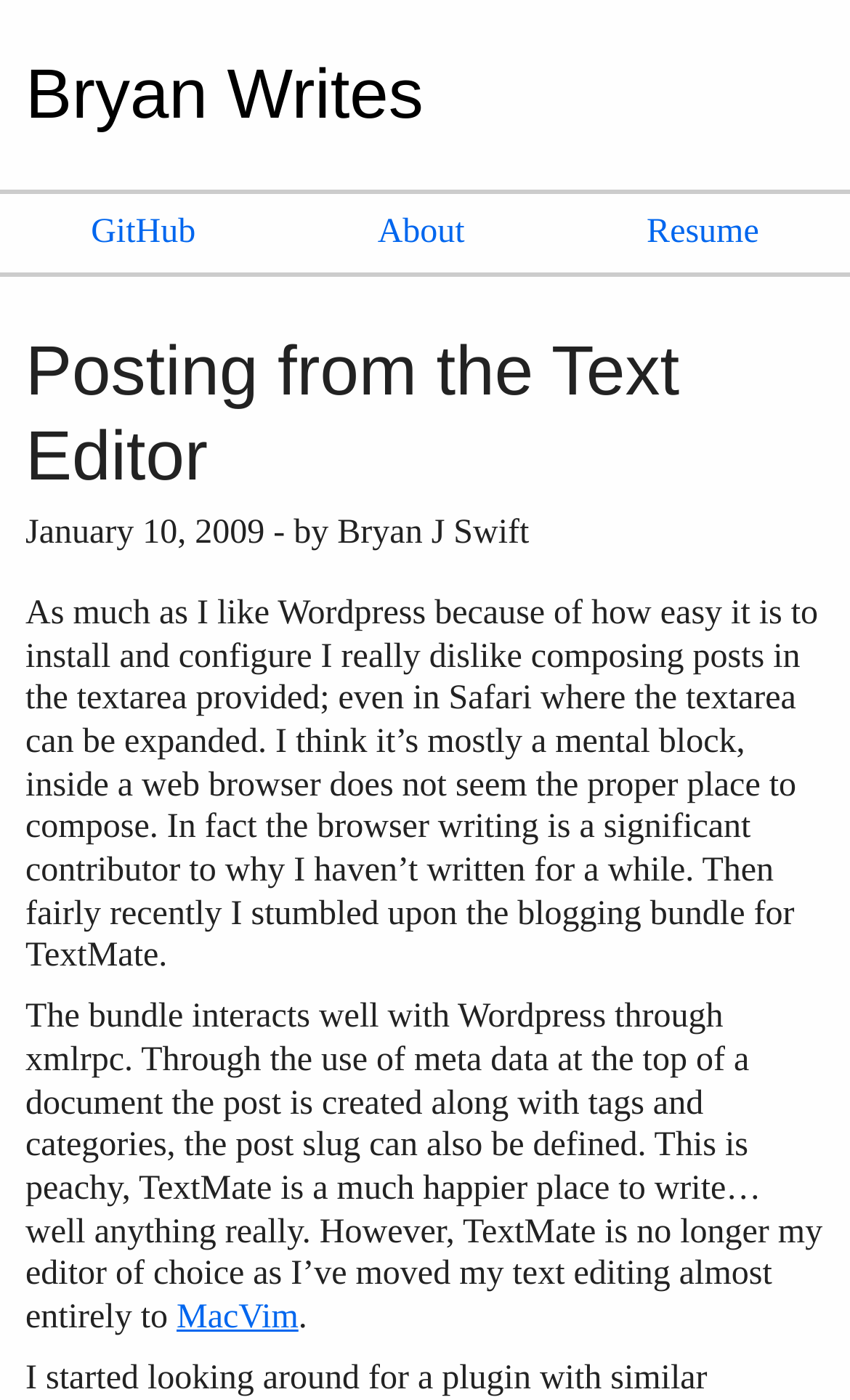Using the element description provided, determine the bounding box coordinates in the format (top-left x, top-left y, bottom-right x, bottom-right y). Ensure that all values are floating point numbers between 0 and 1. Element description: Bryan Writes

[0.03, 0.039, 0.498, 0.095]